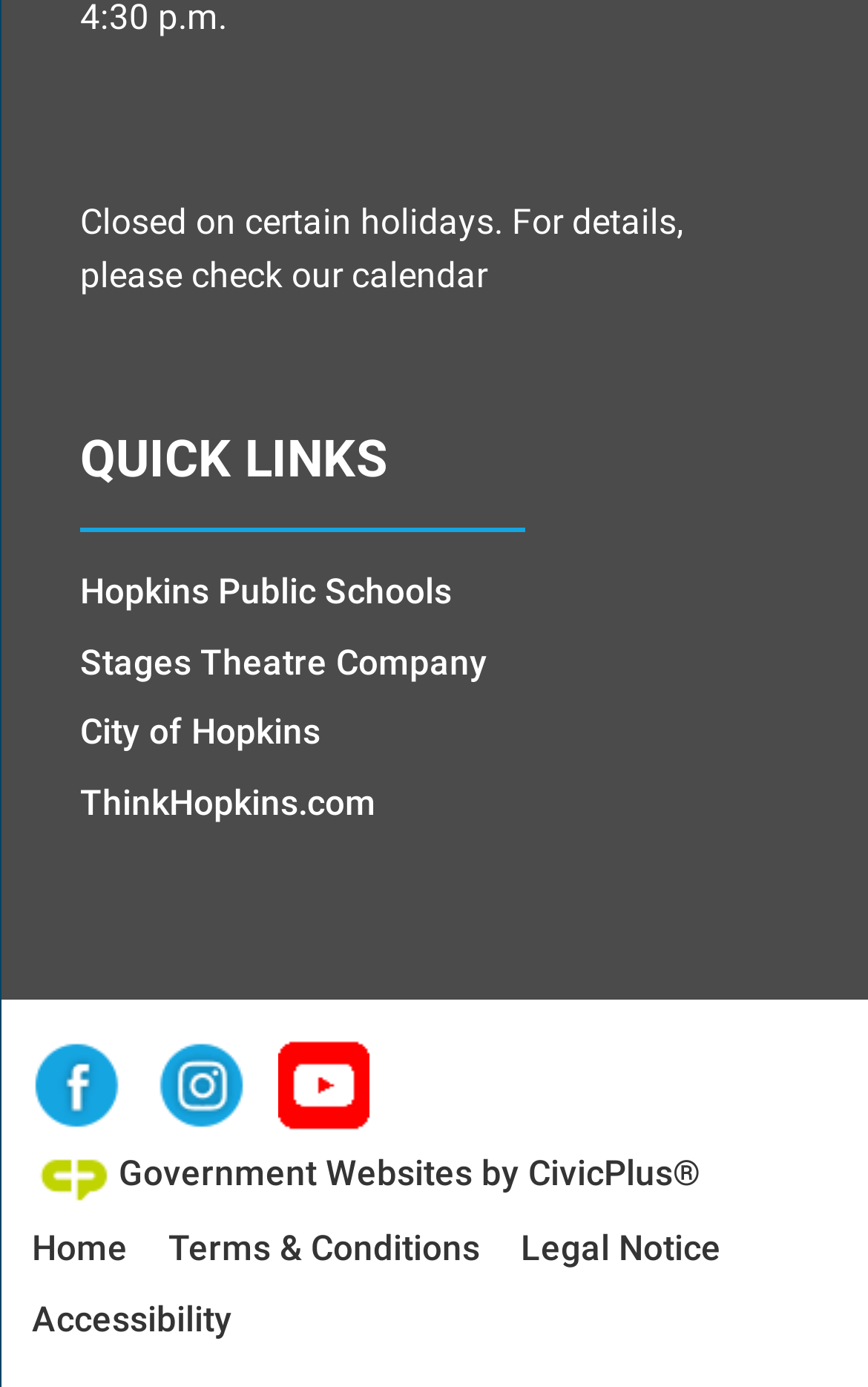Determine the bounding box coordinates for the element that should be clicked to follow this instruction: "Check Accessibility". The coordinates should be given as four float numbers between 0 and 1, in the format [left, top, right, bottom].

[0.037, 0.935, 0.268, 0.966]